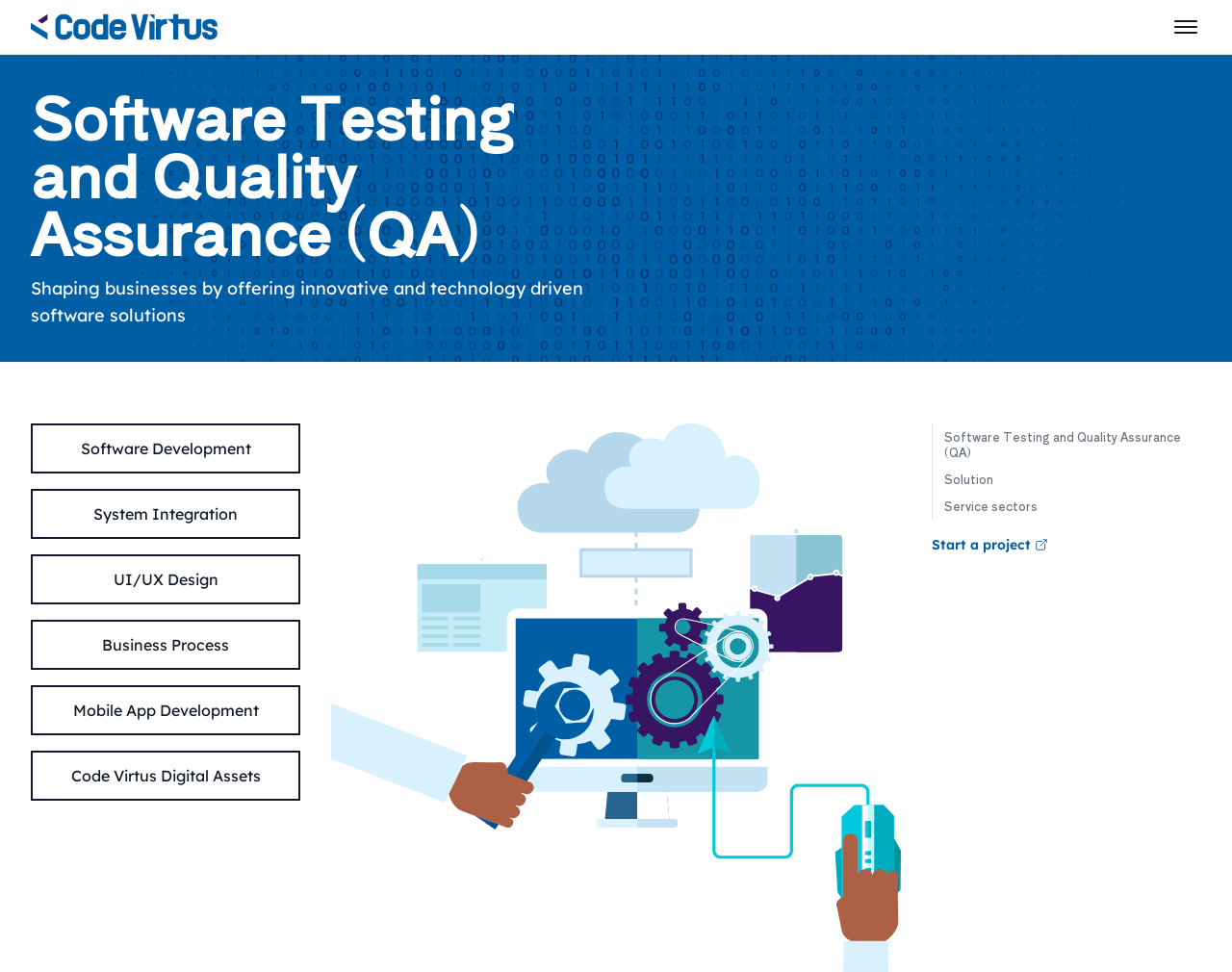Identify the bounding box coordinates of the region that needs to be clicked to carry out this instruction: "Open the menu". Provide these coordinates as four float numbers ranging from 0 to 1, i.e., [left, top, right, bottom].

[0.95, 0.012, 0.975, 0.044]